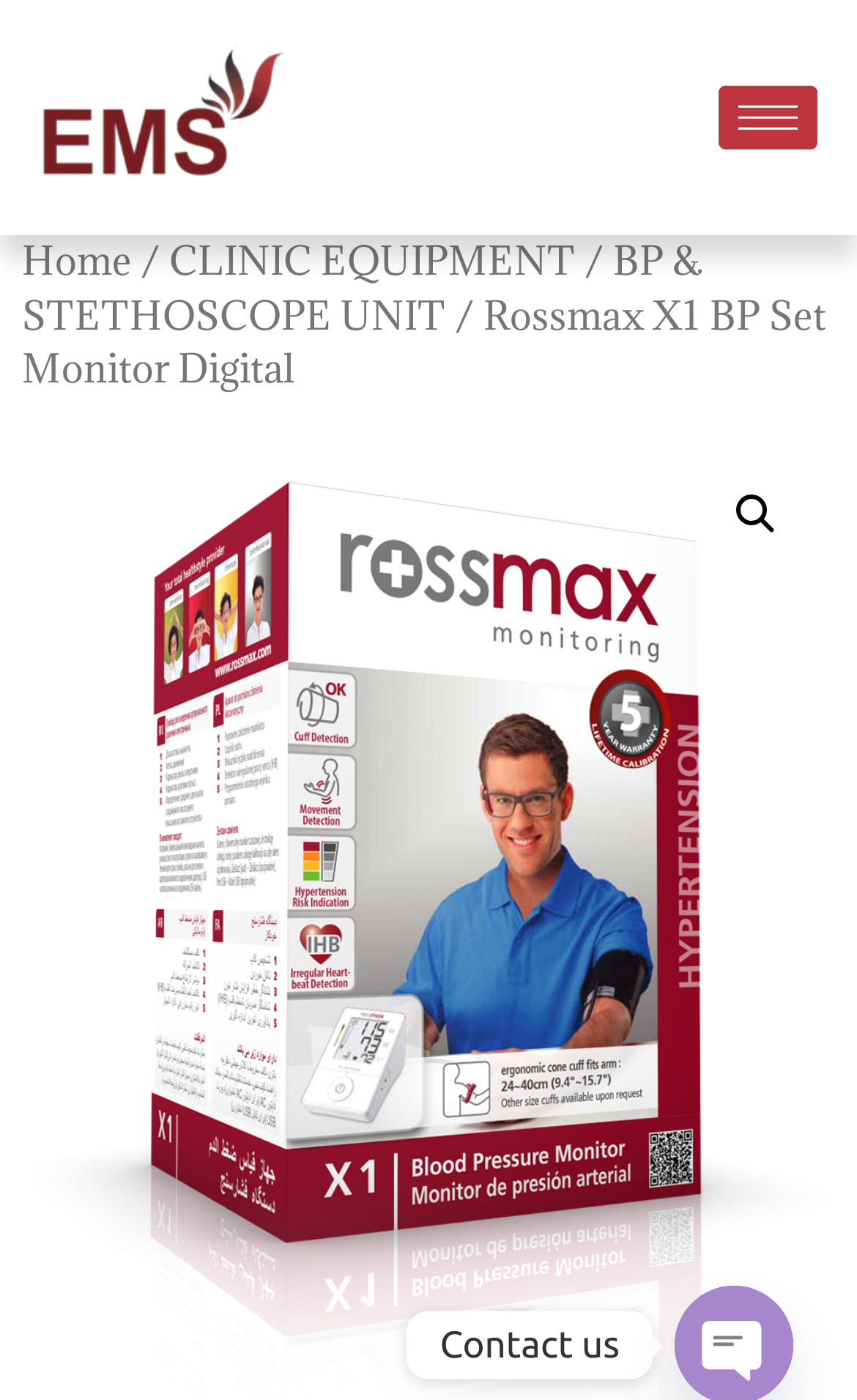What is the last item in the breadcrumb?
Using the image, provide a concise answer in one word or a short phrase.

Rossmax X1 BP Set Monitor Digital